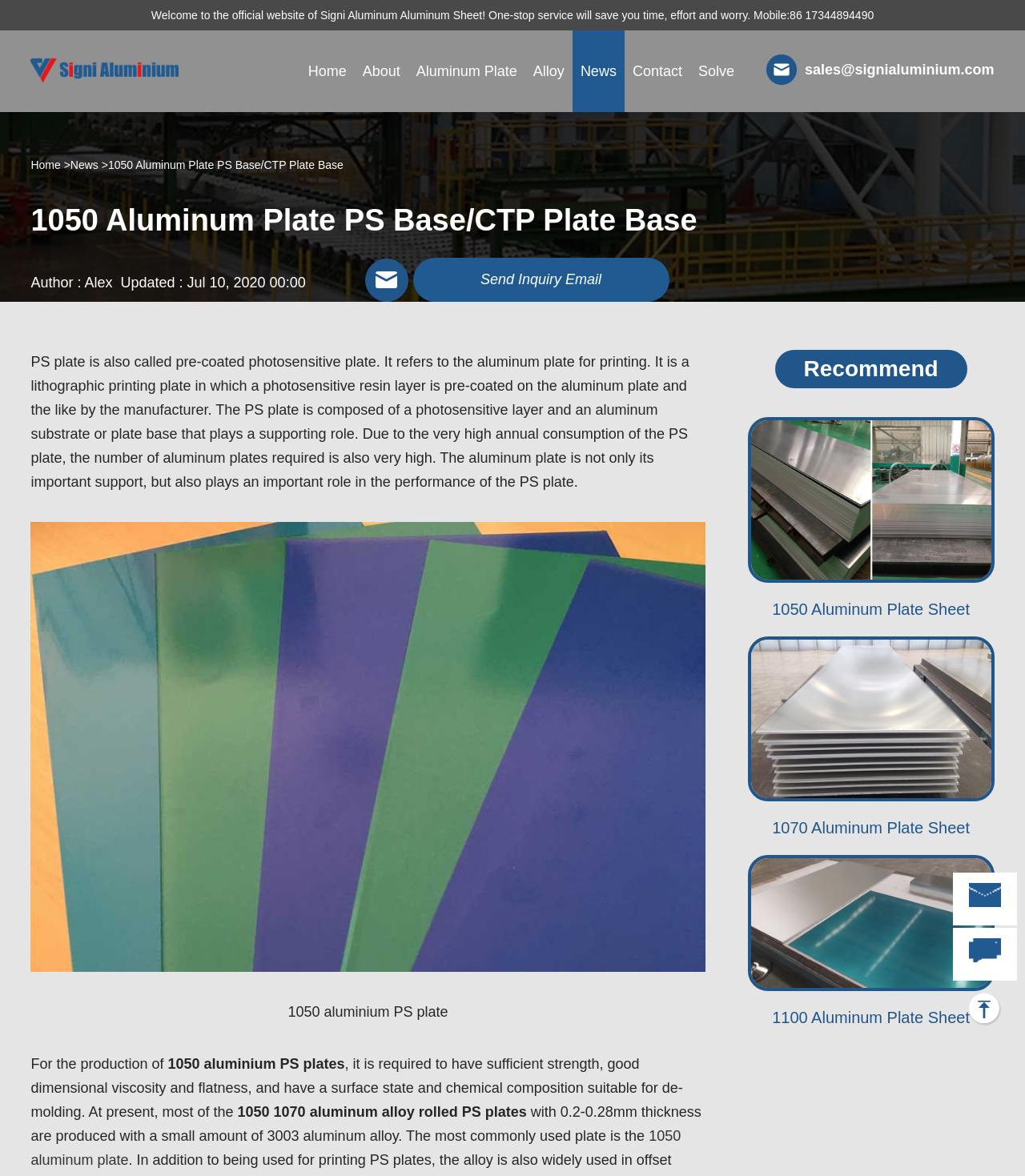Who is the author of the webpage content?
Answer the question with a single word or phrase, referring to the image.

Alex